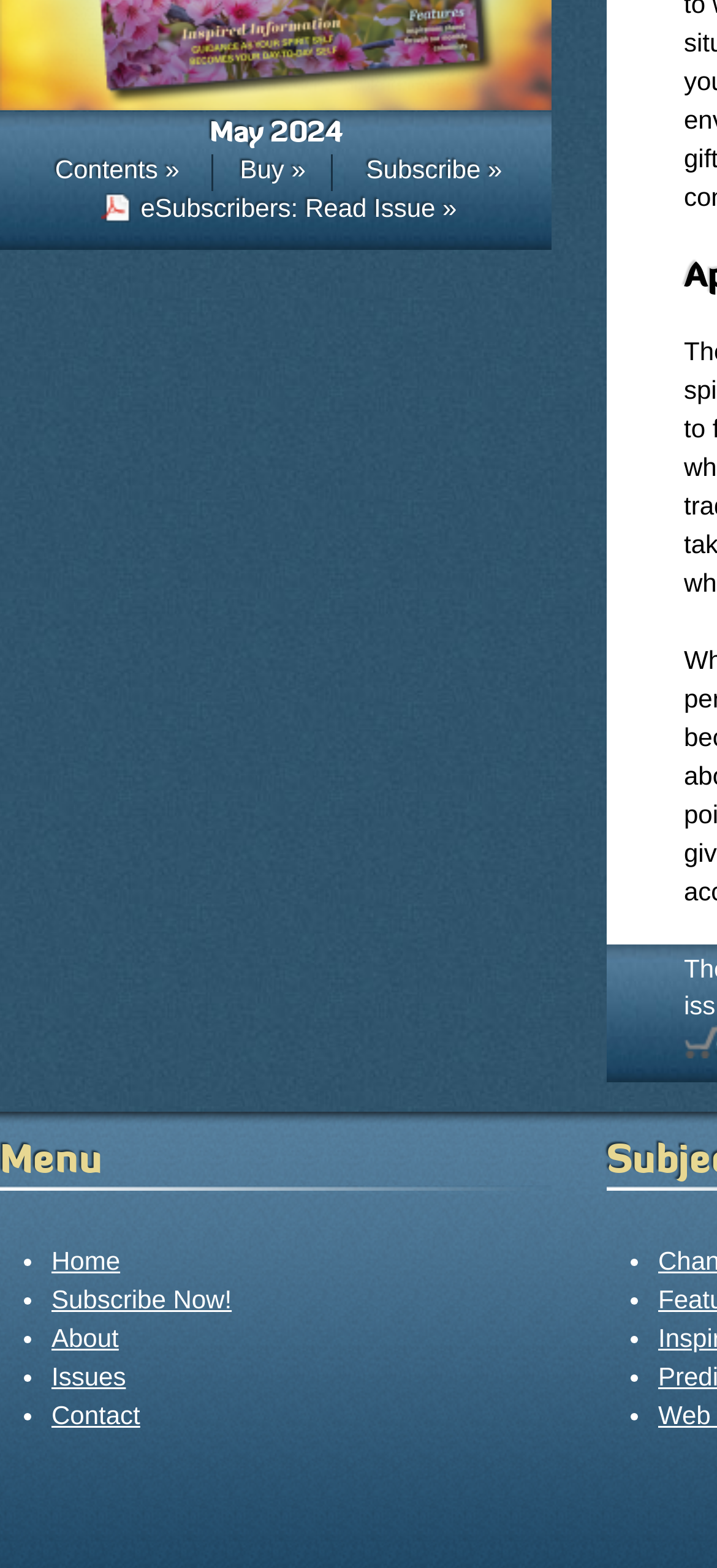Determine the bounding box coordinates for the region that must be clicked to execute the following instruction: "View May 2024 issue".

[0.0, 0.055, 0.769, 0.074]